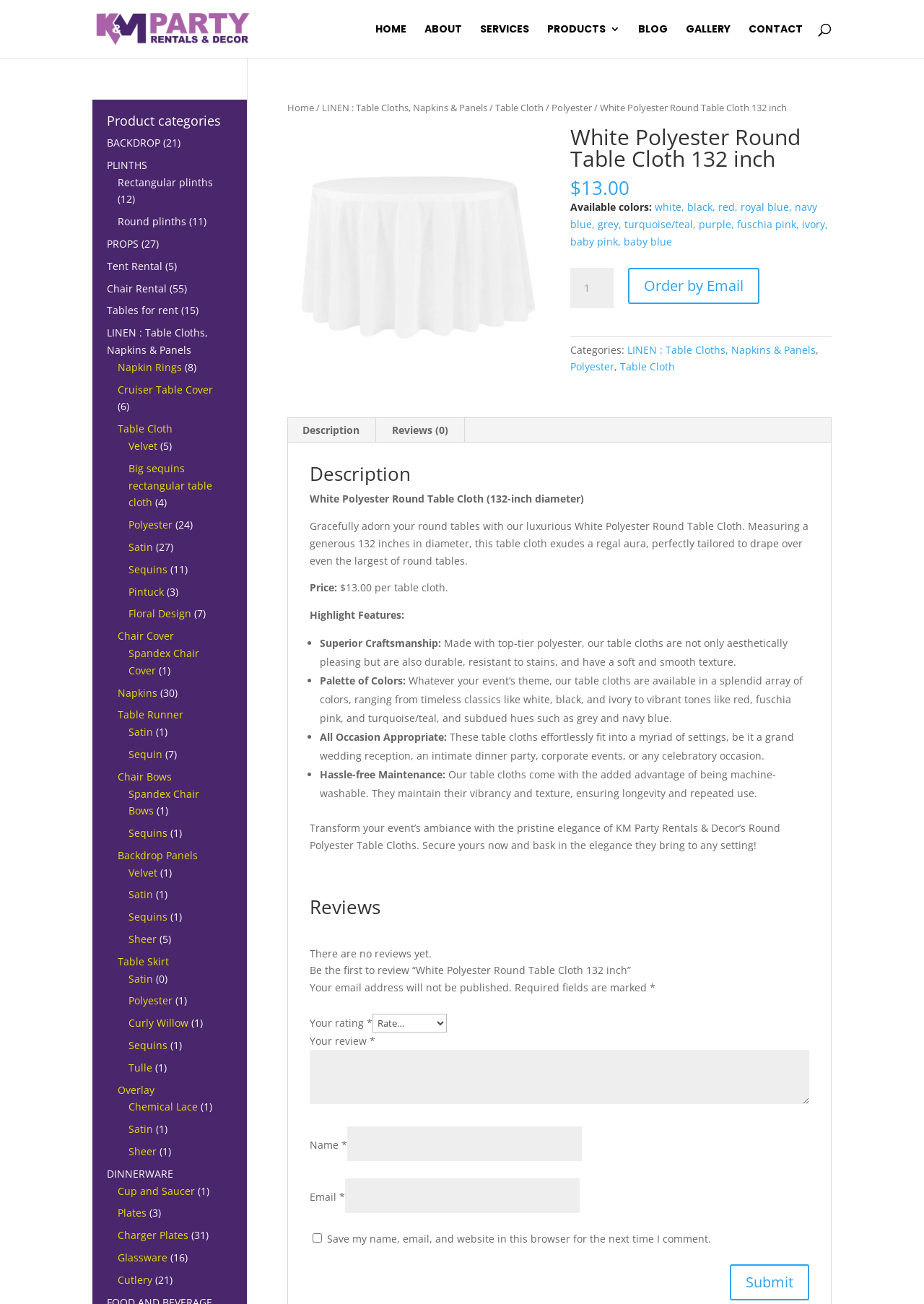What is the diameter of the table cloth?
Provide a short answer using one word or a brief phrase based on the image.

132 inches